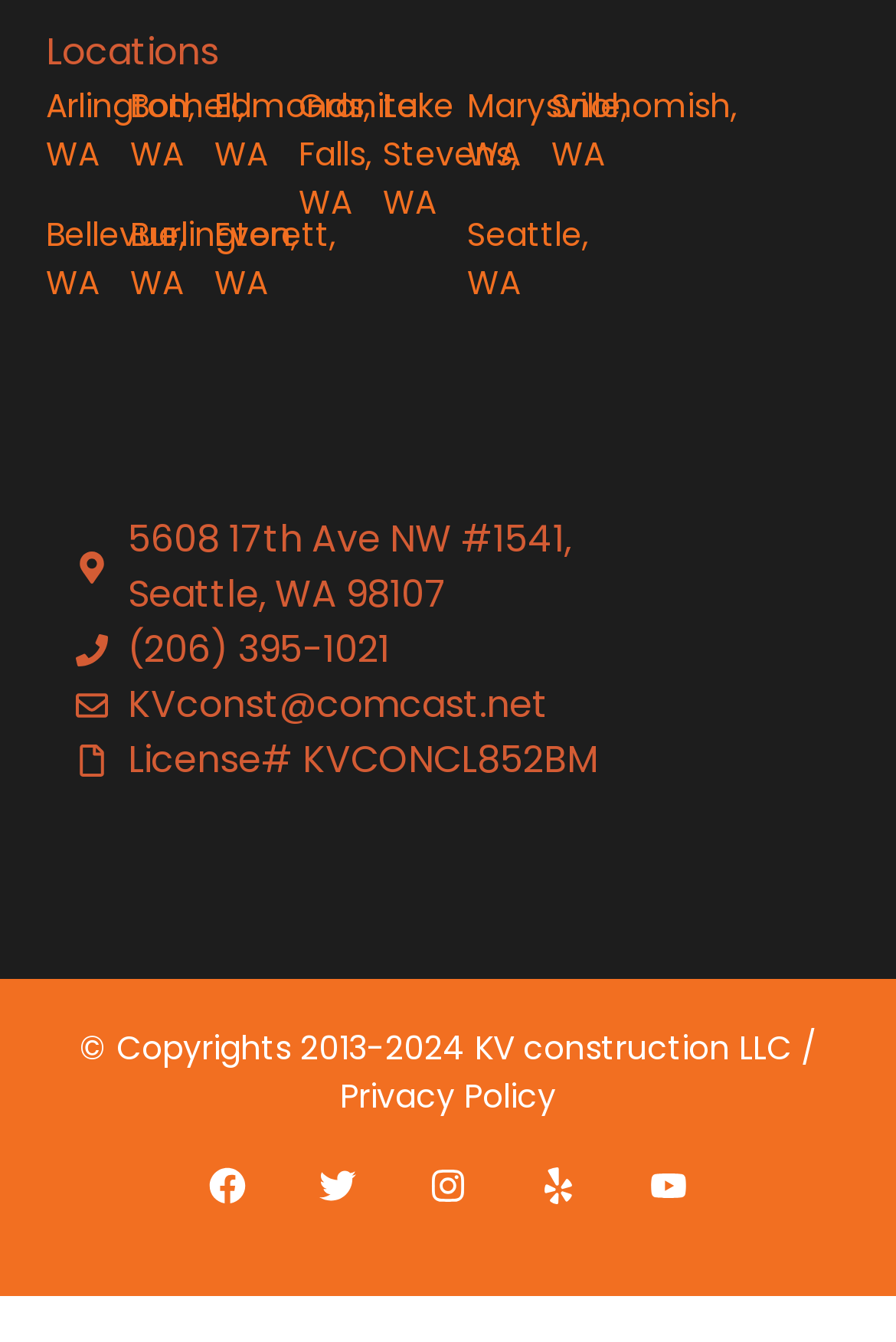Specify the bounding box coordinates of the region I need to click to perform the following instruction: "Check the company address". The coordinates must be four float numbers in the range of 0 to 1, i.e., [left, top, right, bottom].

[0.142, 0.382, 0.637, 0.462]